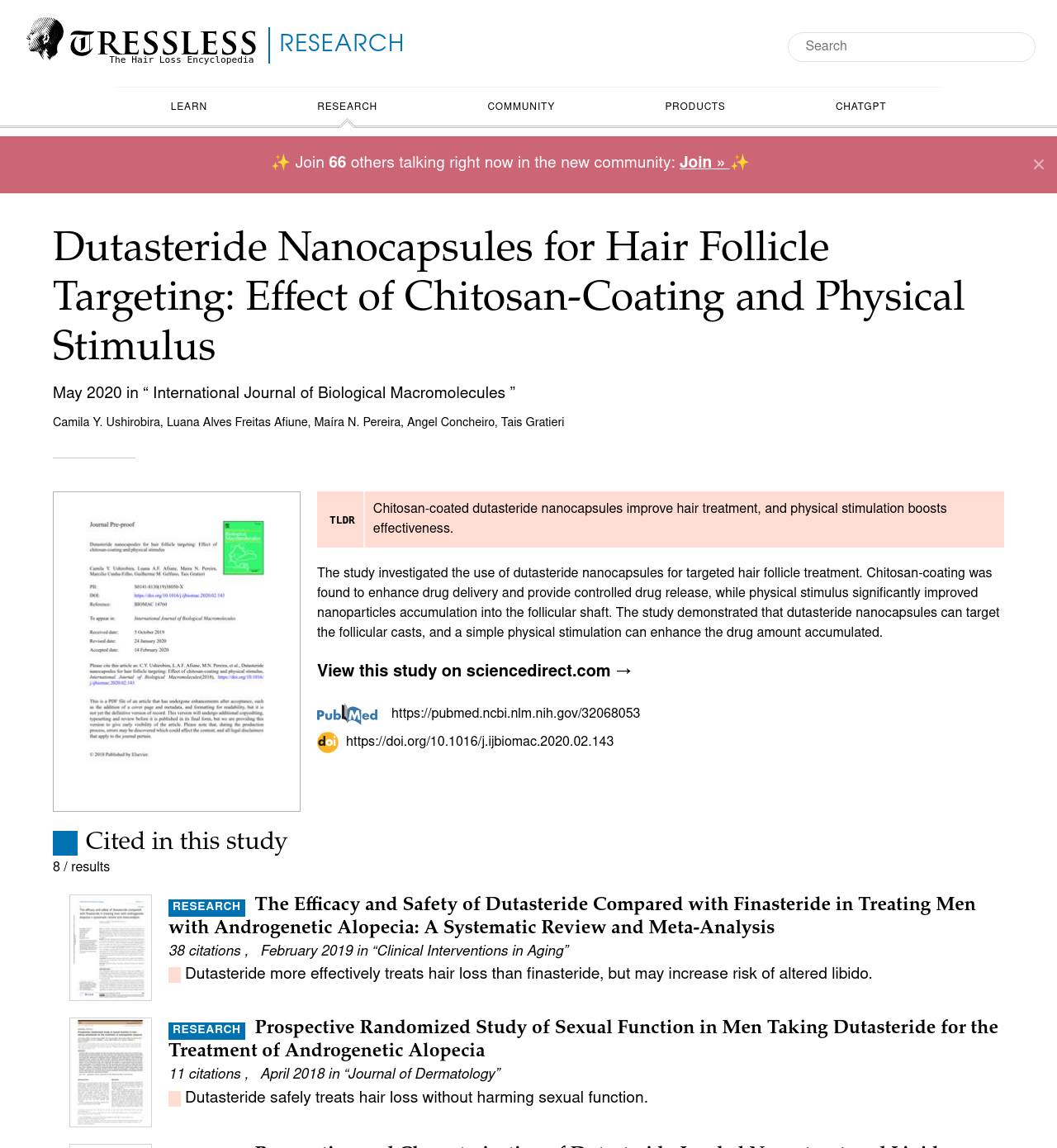Please give a one-word or short phrase response to the following question: 
What is the benefit of physical stimulation?

Boosts effectiveness